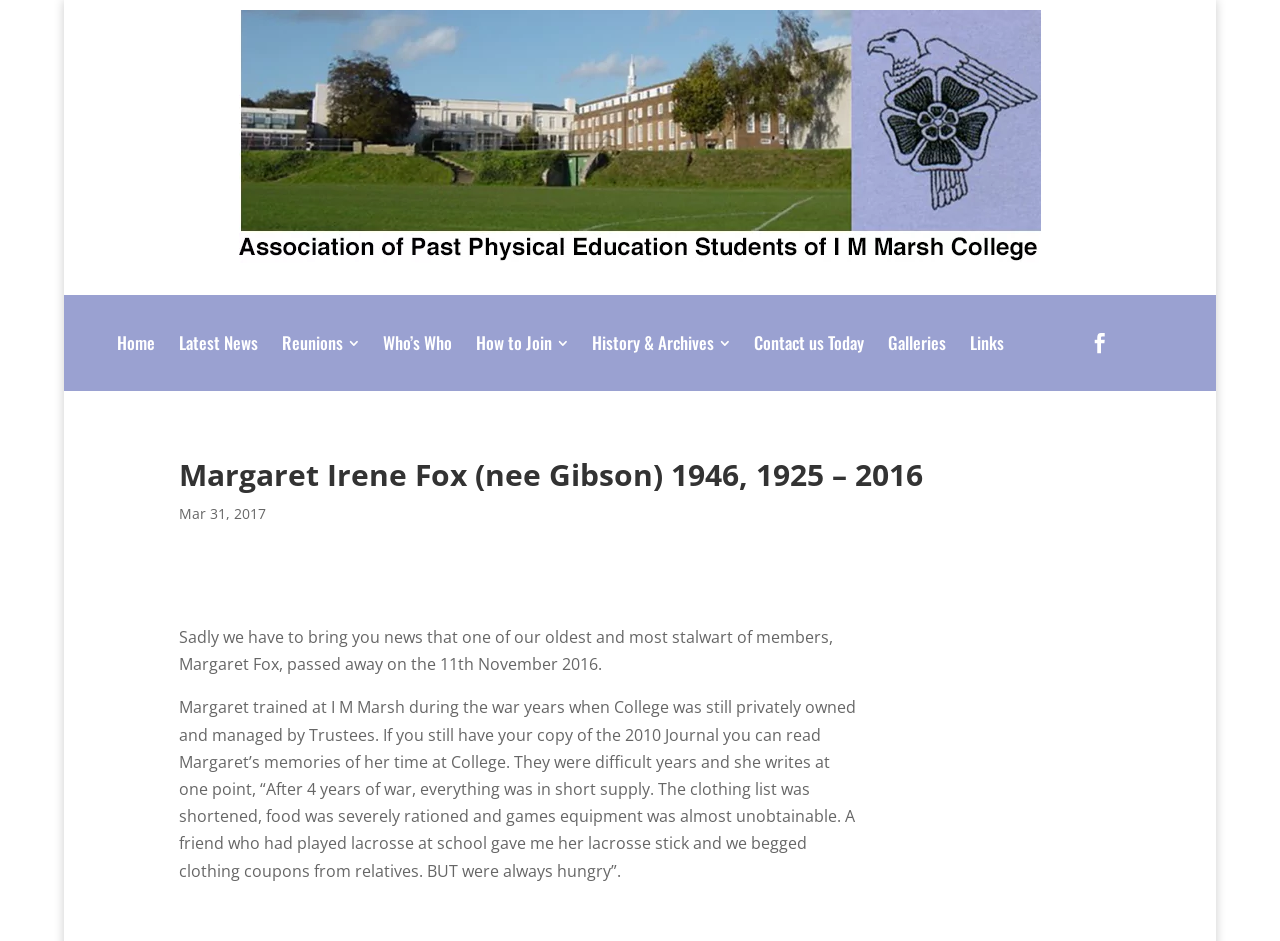Identify and extract the main heading from the webpage.

Margaret Irene Fox (nee Gibson) 1946, 1925 – 2016